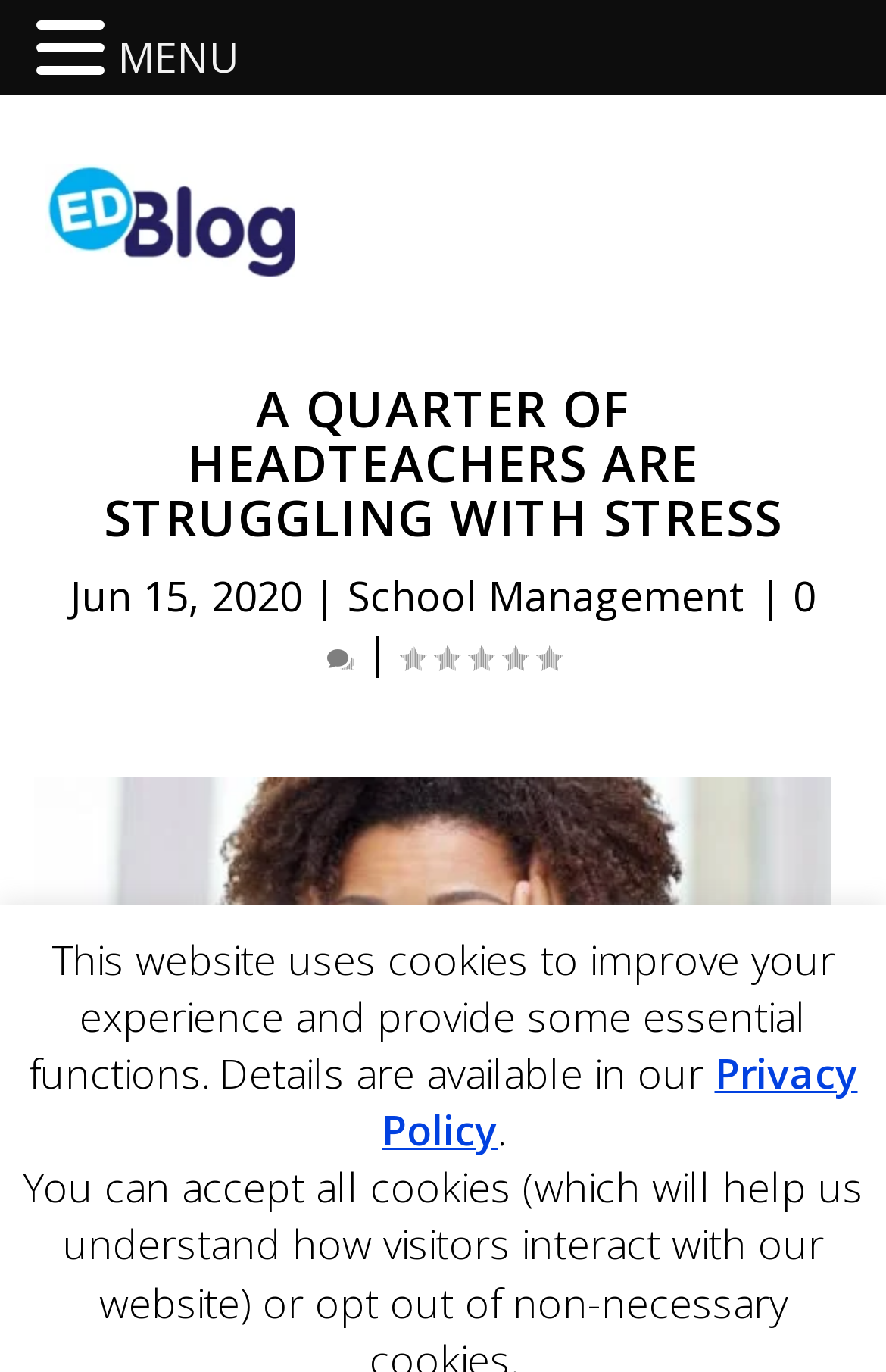Using the webpage screenshot, find the UI element described by Privacy Policy. Provide the bounding box coordinates in the format (top-left x, top-left y, bottom-right x, bottom-right y), ensuring all values are floating point numbers between 0 and 1.

[0.431, 0.762, 0.968, 0.843]